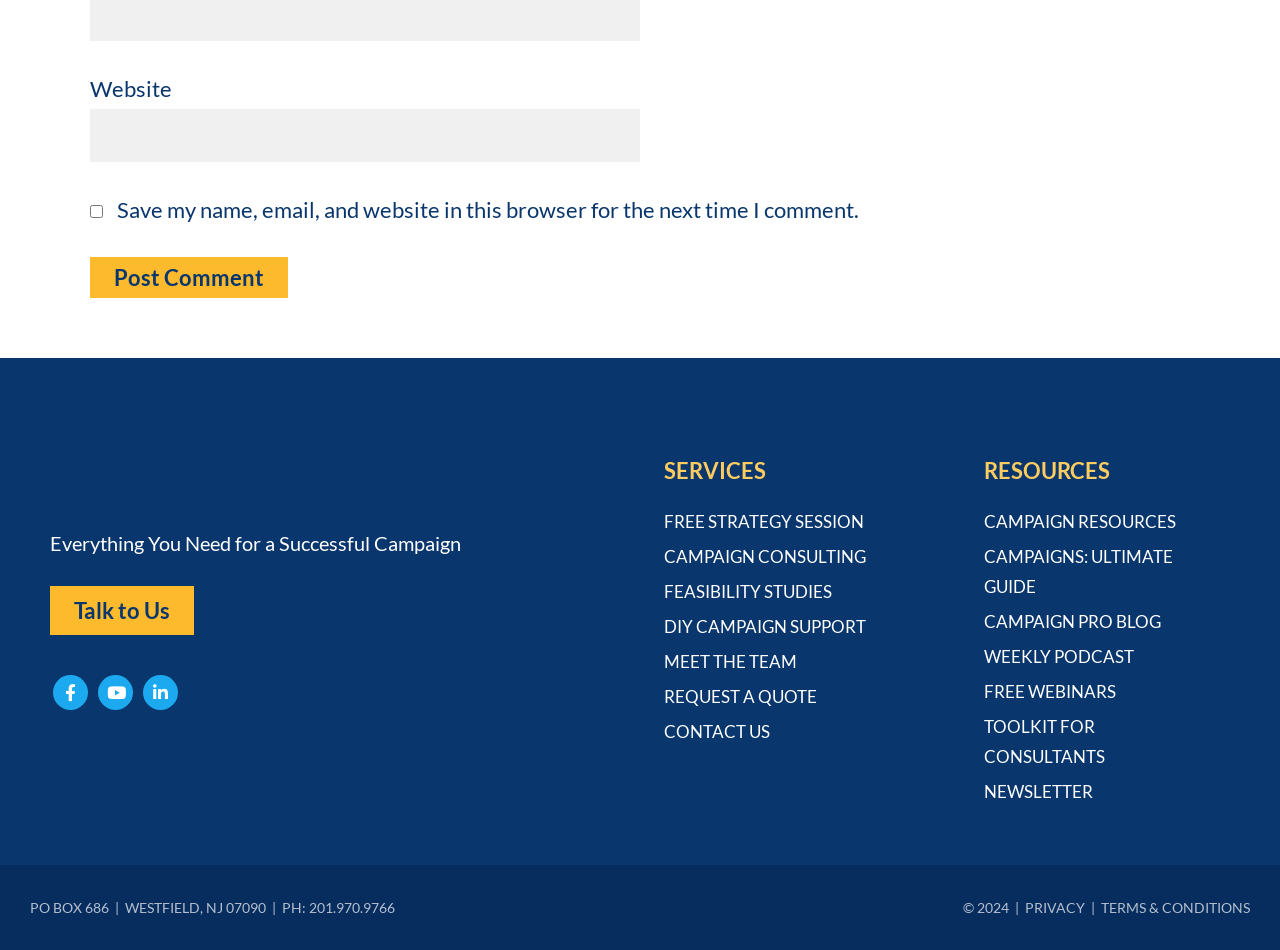Please locate the bounding box coordinates of the element that should be clicked to achieve the given instruction: "Post a comment".

[0.07, 0.271, 0.225, 0.314]